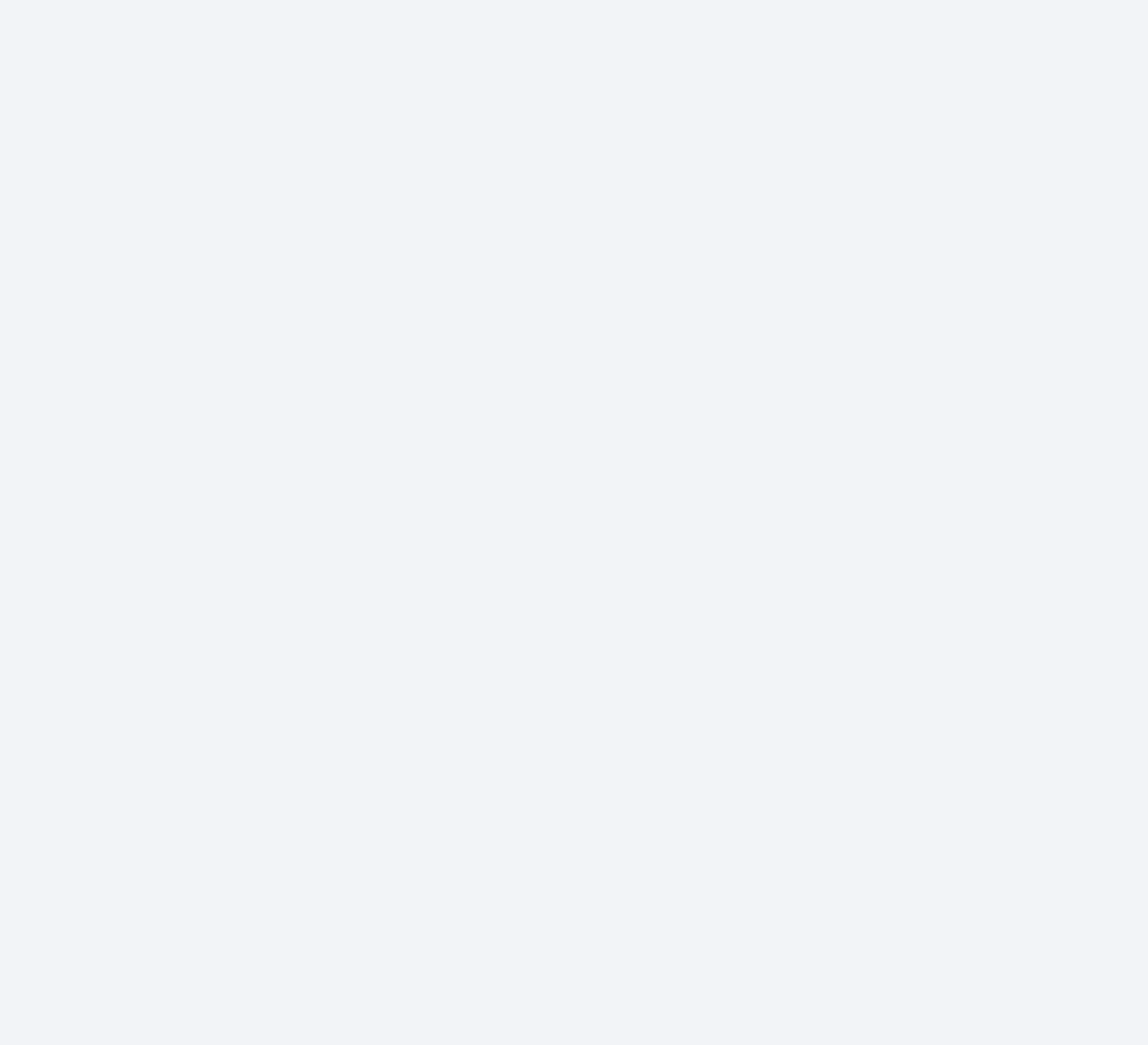Provide the bounding box coordinates of the UI element that matches the description: "See the show calendar".

None